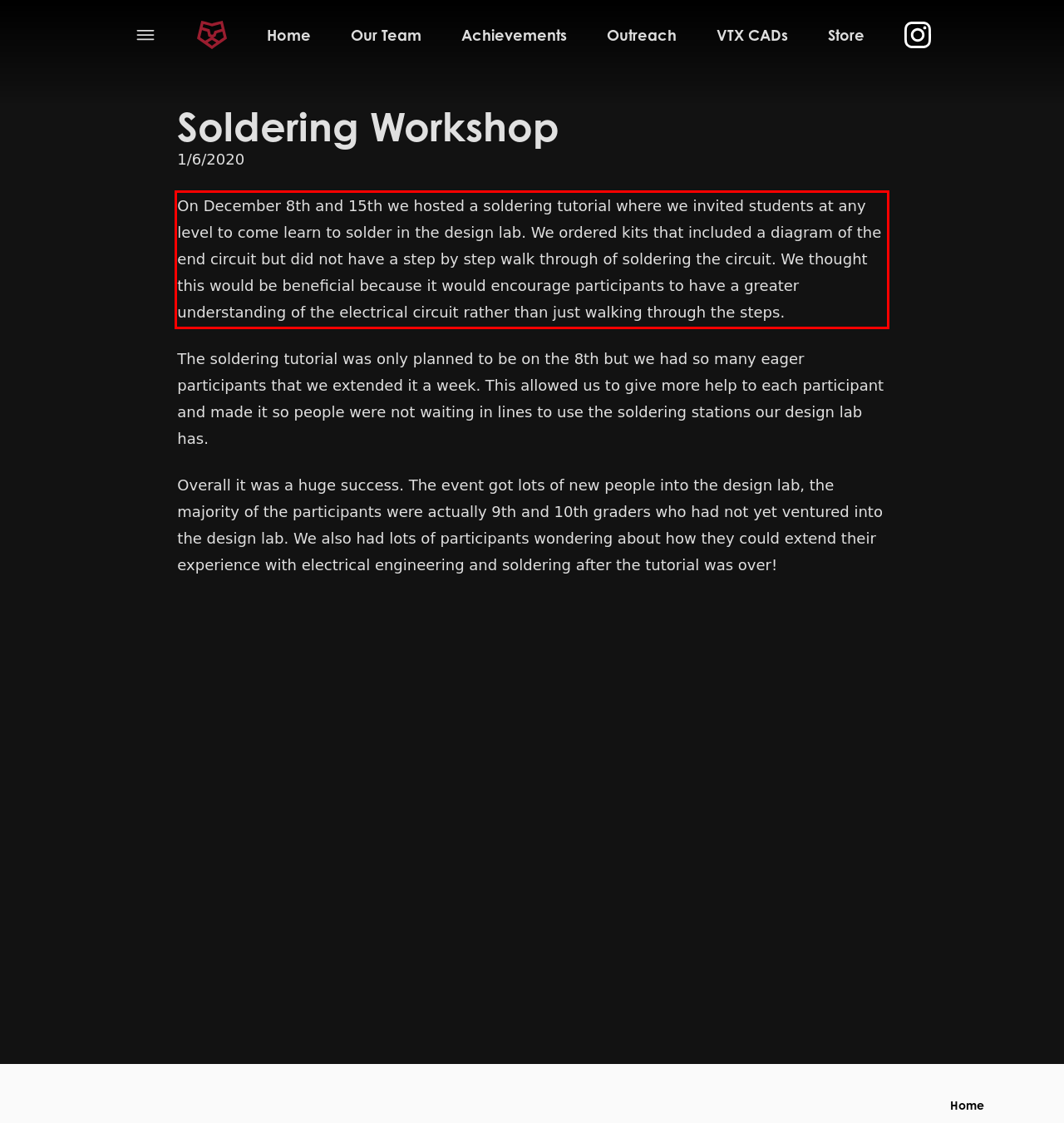Given a screenshot of a webpage, identify the red bounding box and perform OCR to recognize the text within that box.

On December 8th and 15th we hosted a soldering tutorial where we invited students at any level to come learn to solder in the design lab. We ordered kits that included a diagram of the end circuit but did not have a step by step walk through of soldering the circuit. We thought this would be beneficial because it would encourage participants to have a greater understanding of the electrical circuit rather than just walking through the steps.